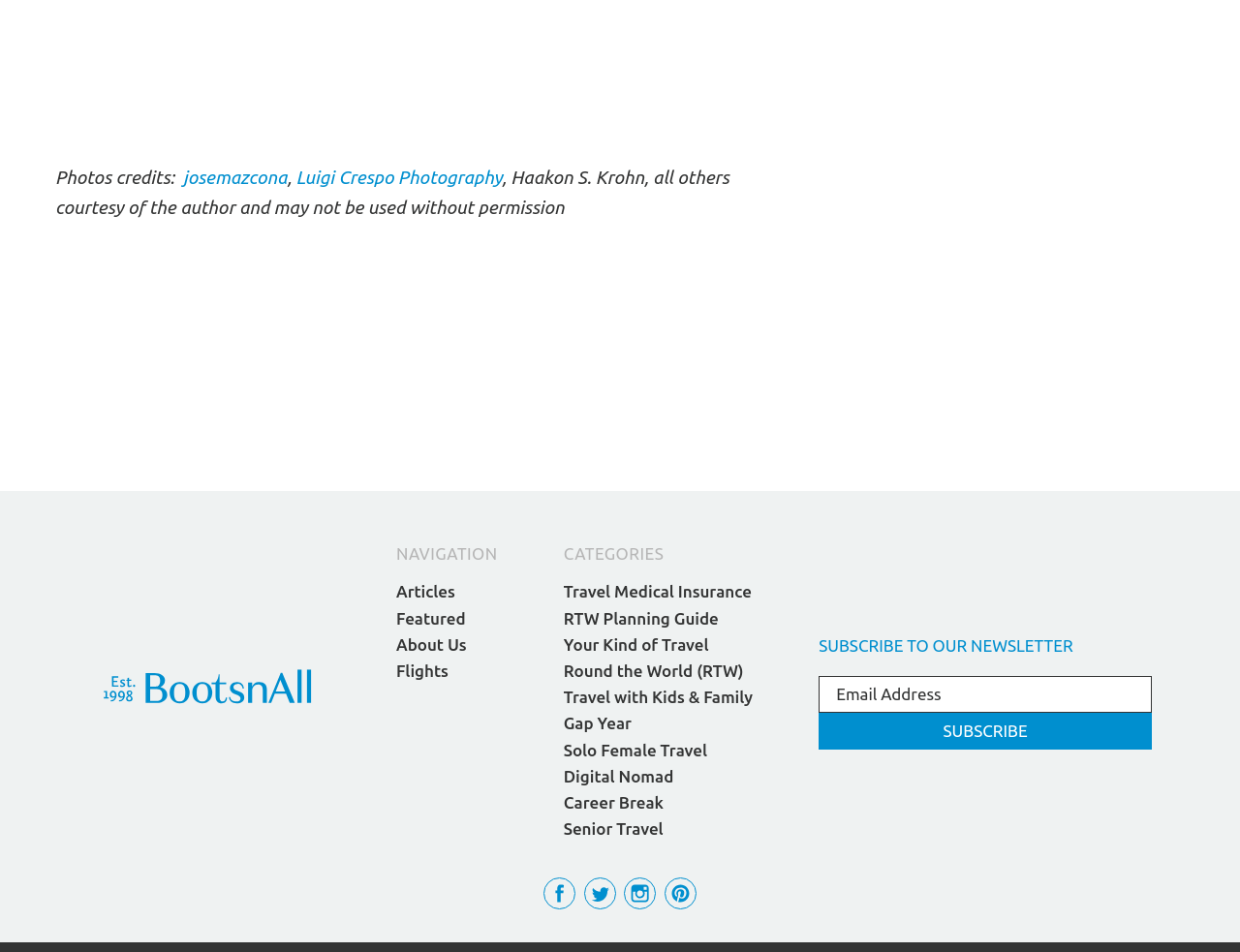Determine the bounding box coordinates for the area you should click to complete the following instruction: "Read the article about 'Letting in Palestinian Refugees Would Be Disastrous'".

None